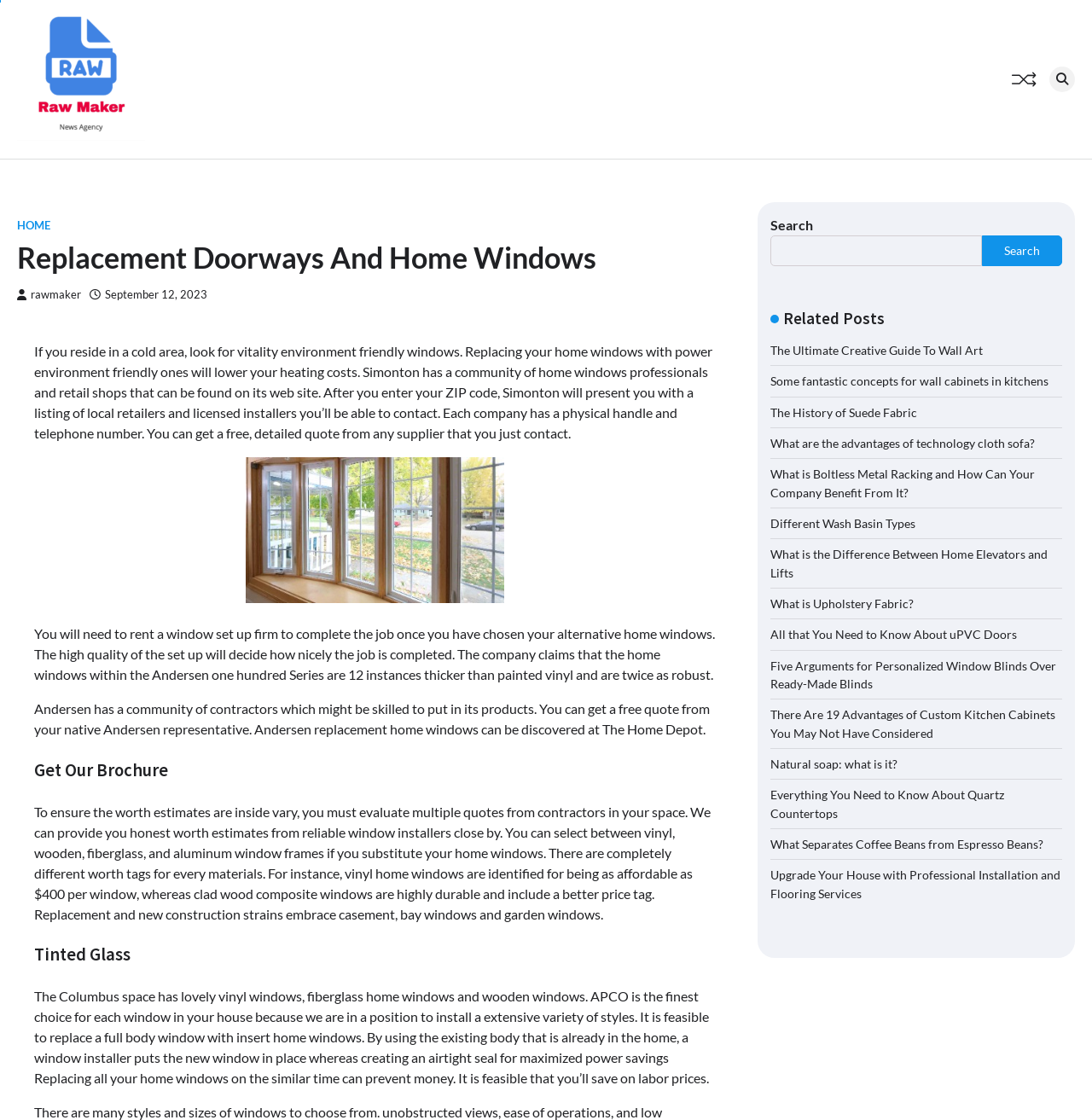Respond to the question below with a single word or phrase: What types of windows are mentioned in the webpage?

Vinyl, wood, fiberglass, aluminum